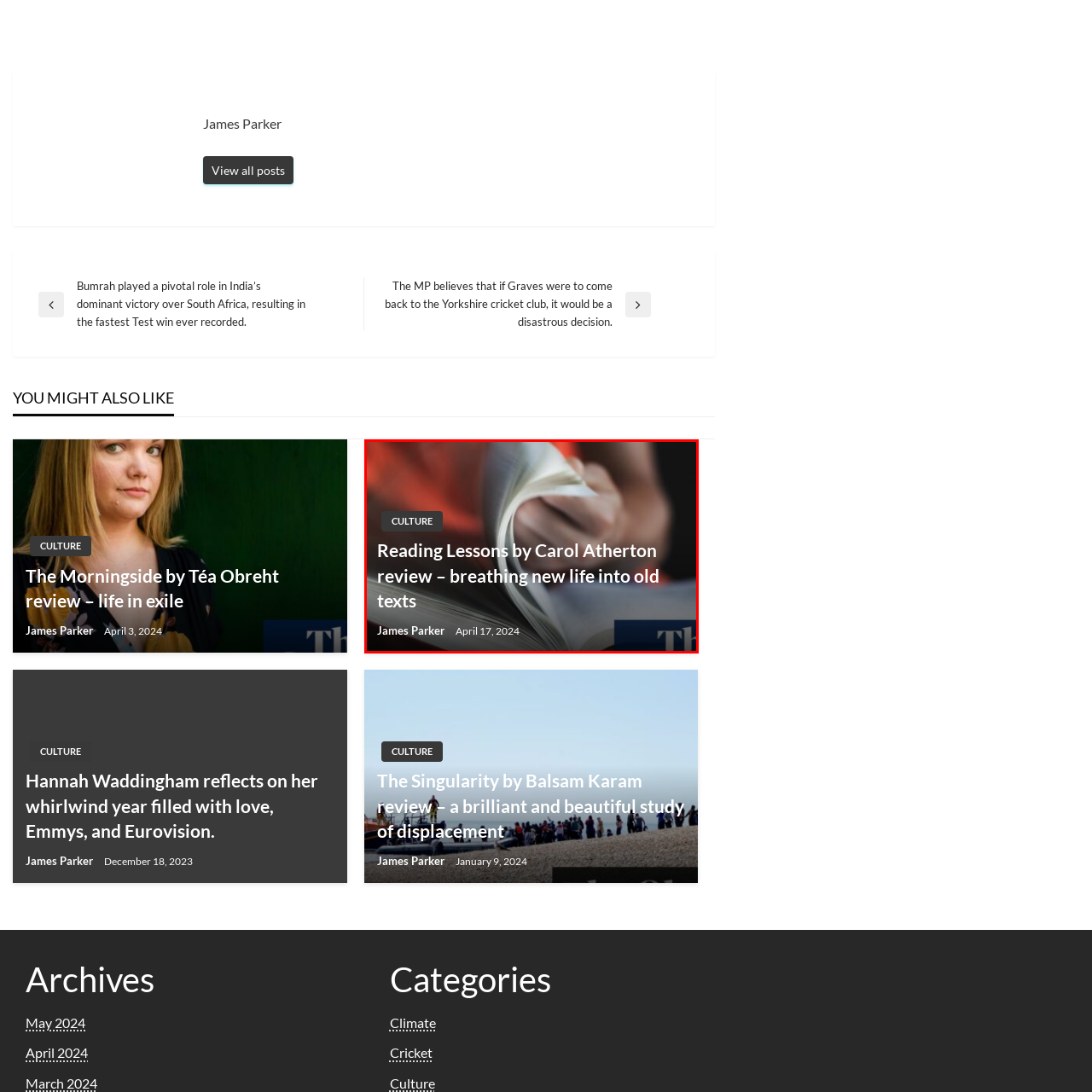What are the hands doing on the cover?
Focus on the section of the image encased in the red bounding box and provide a detailed answer based on the visual details you find.

The caption describes the cover as showcasing a pair of hands engaged in the act of turning pages, symbolizing a deep exploration of literature and highlighting the dynamic and engaging experience of reading.